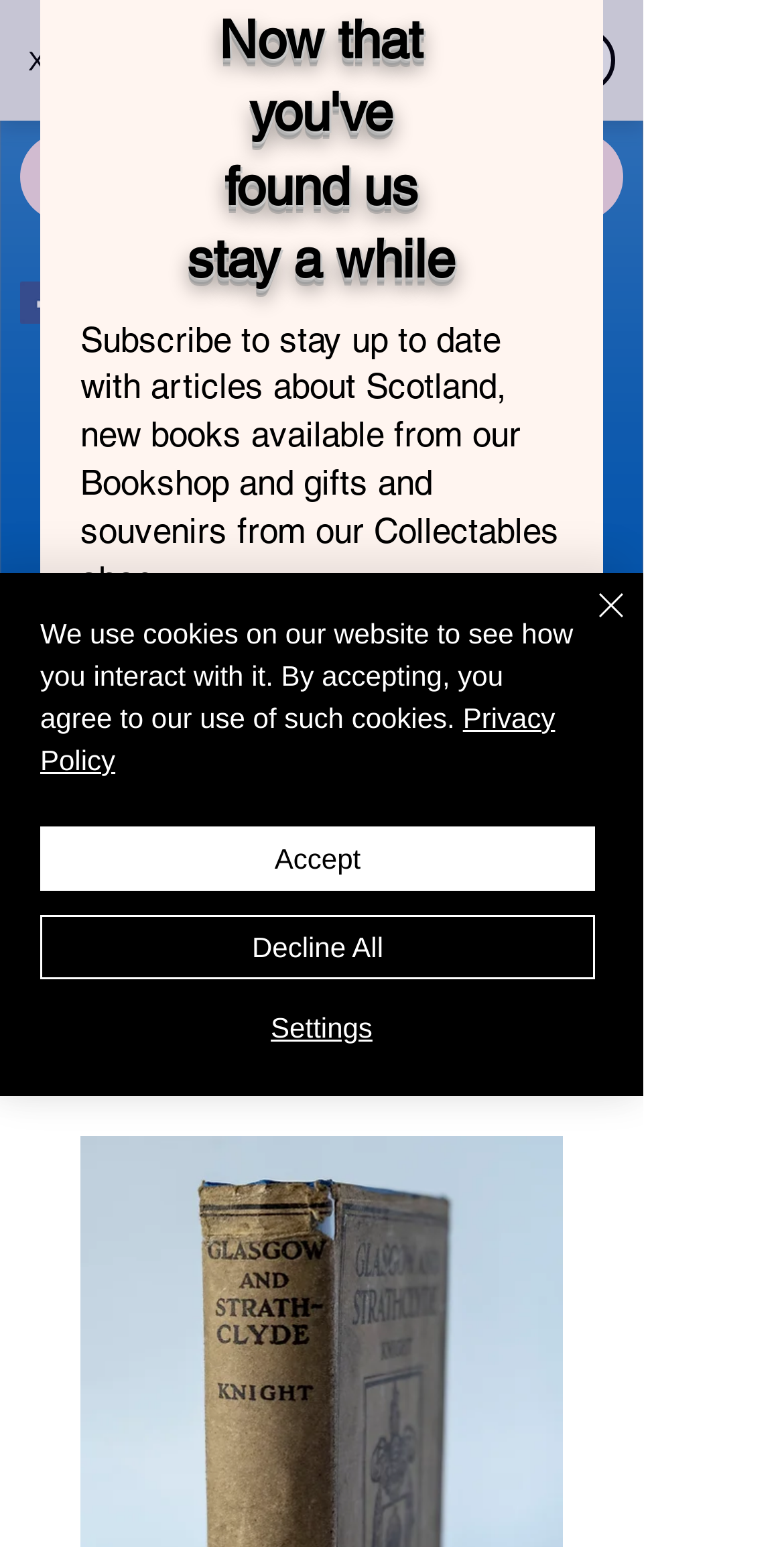Show the bounding box coordinates for the element that needs to be clicked to execute the following instruction: "Contact us by phone". Provide the coordinates in the form of four float numbers between 0 and 1, i.e., [left, top, right, bottom].

[0.0, 0.632, 0.164, 0.708]